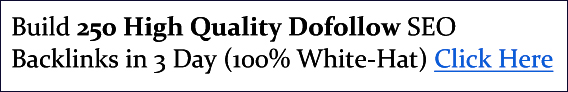Refer to the image and offer a detailed explanation in response to the question: What is the label on the call-to-action link?

The promotional banner features a clear, bold font and includes a call-to-action link labeled 'Click Here', which encourages viewers to engage with the offer and learn more about the service.